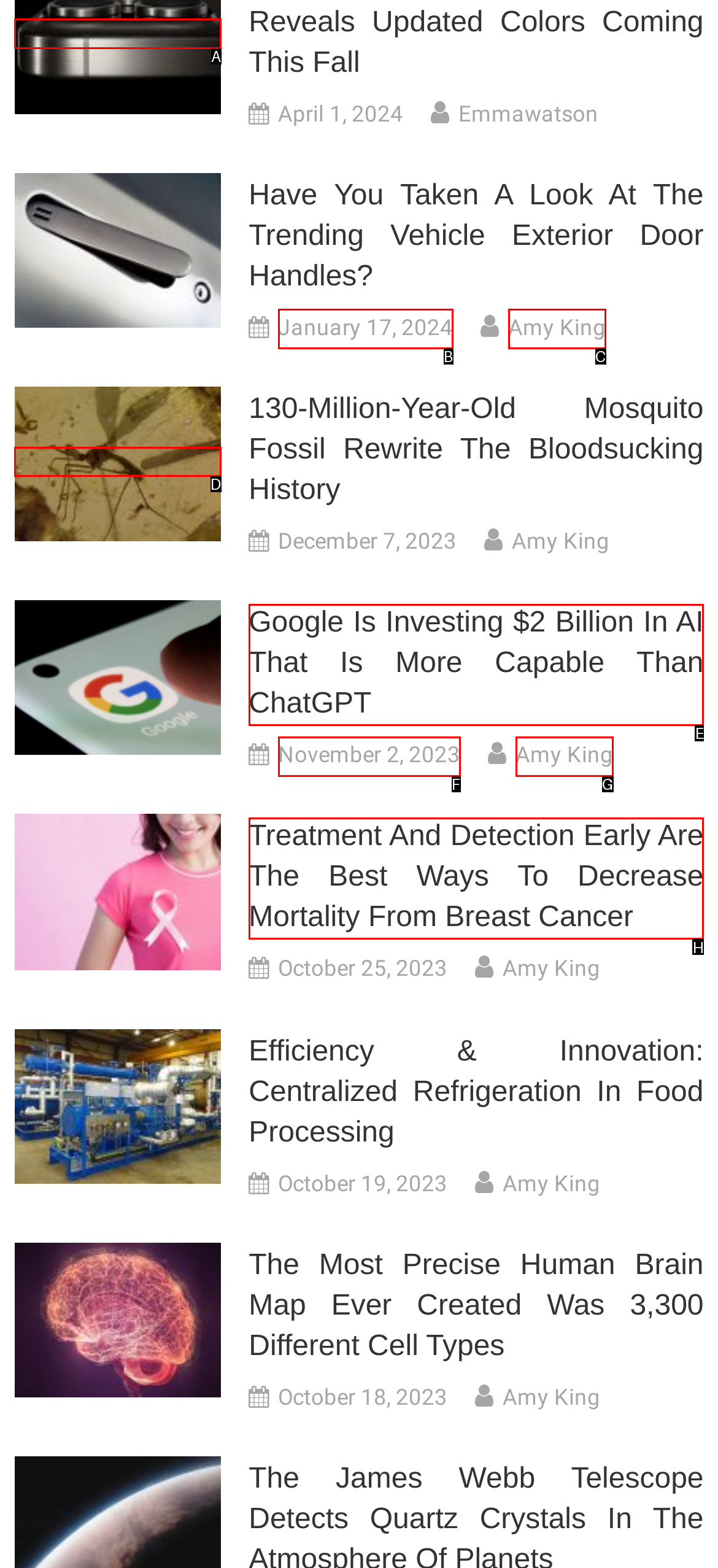Indicate which lettered UI element to click to fulfill the following task: Read about Apple iPhone 16 Pro new leak
Provide the letter of the correct option.

A